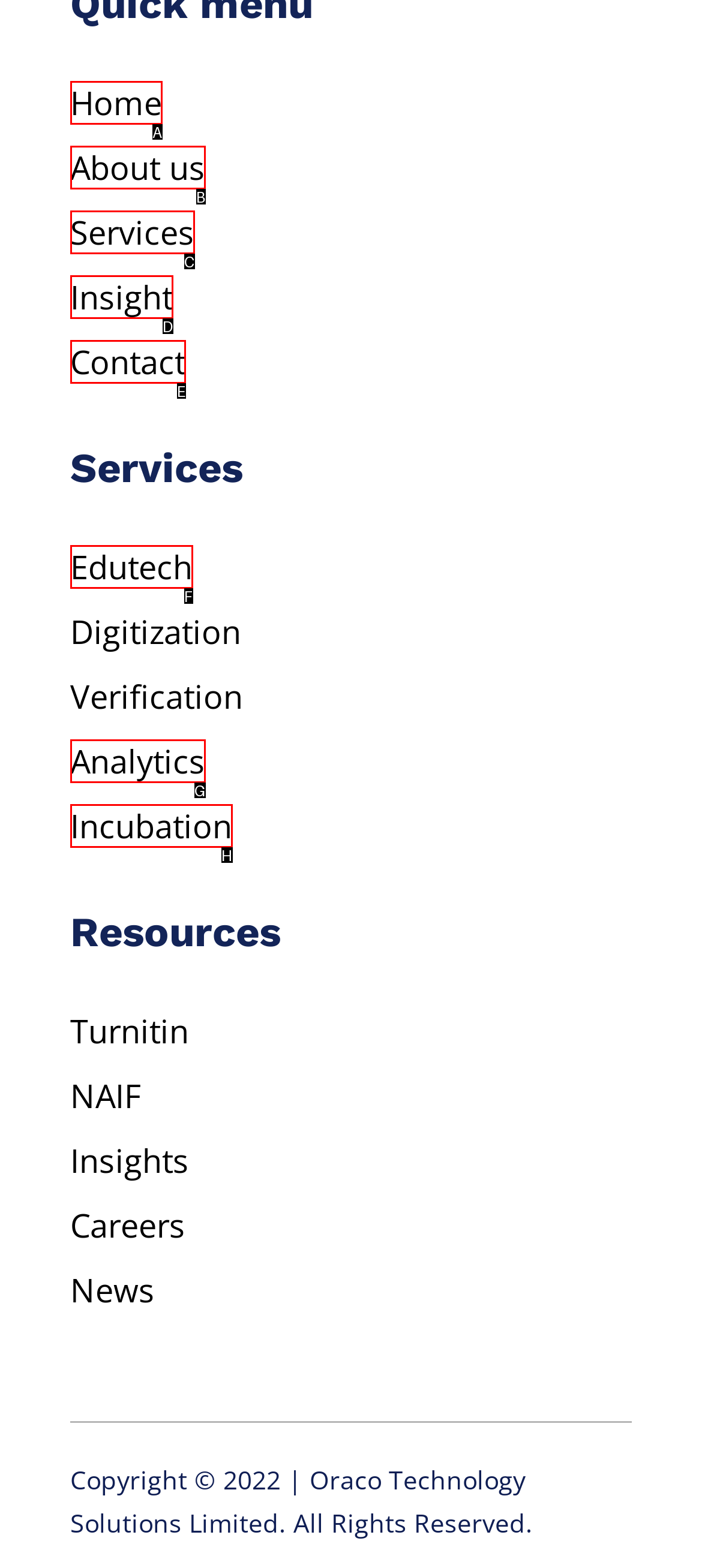Which UI element corresponds to this description: About us
Reply with the letter of the correct option.

B